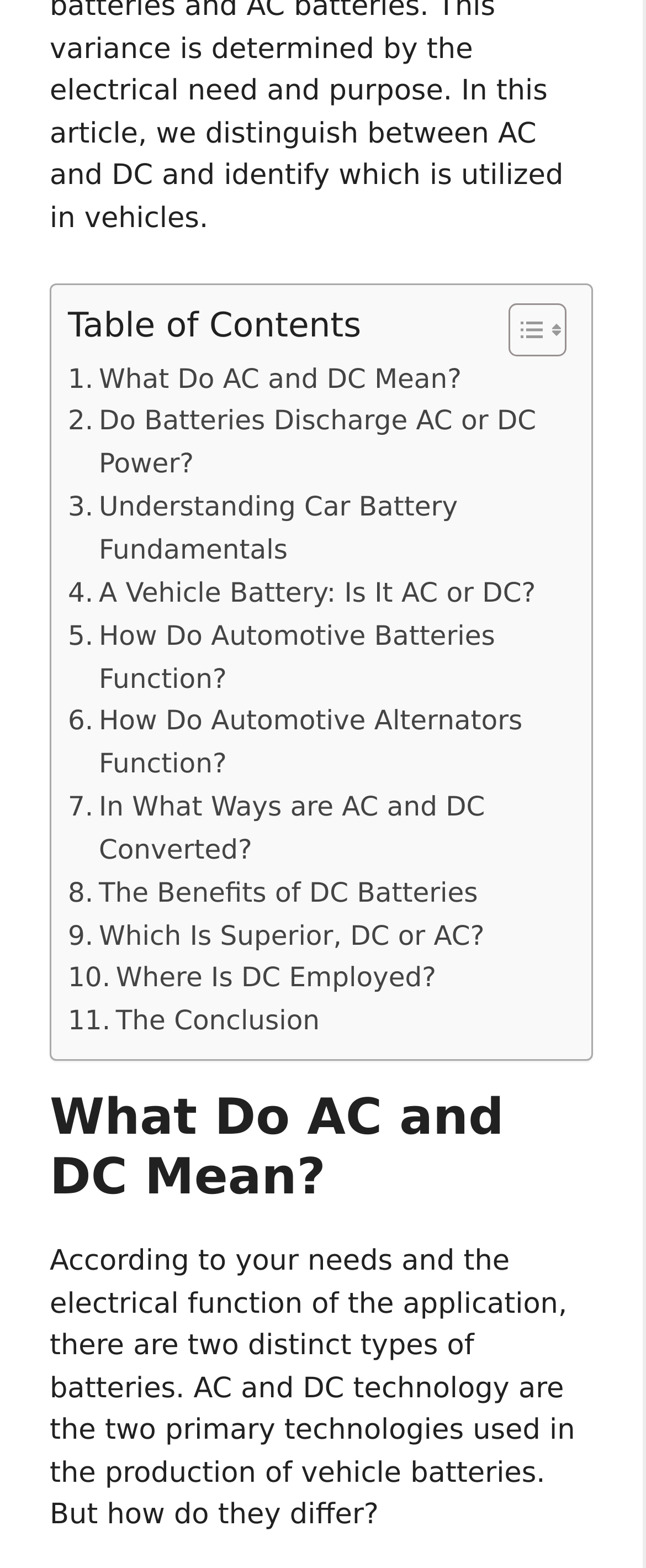Please find the bounding box coordinates of the clickable region needed to complete the following instruction: "Read 'Understanding Car Battery Fundamentals'". The bounding box coordinates must consist of four float numbers between 0 and 1, i.e., [left, top, right, bottom].

[0.105, 0.31, 0.864, 0.364]